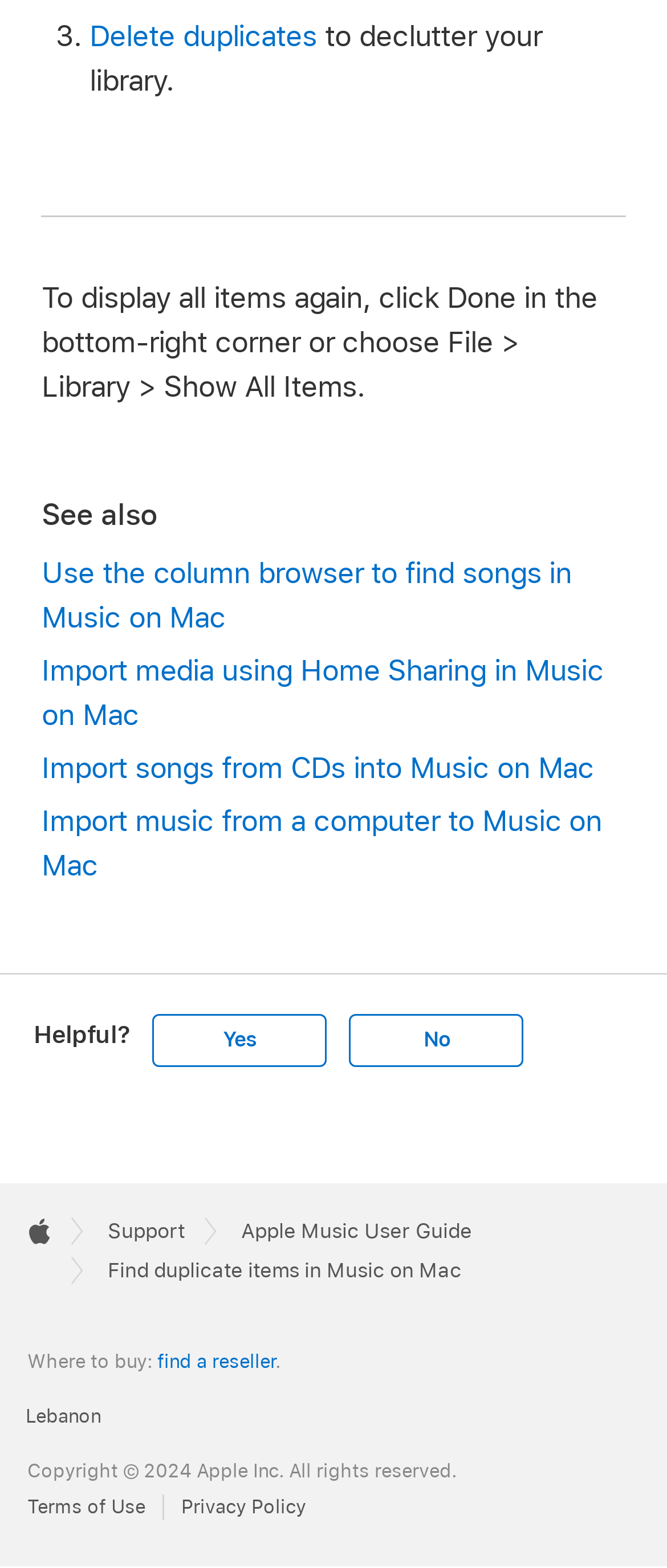For the given element description find a reseller, determine the bounding box coordinates of the UI element. The coordinates should follow the format (top-left x, top-left y, bottom-right x, bottom-right y) and be within the range of 0 to 1.

[0.236, 0.861, 0.413, 0.876]